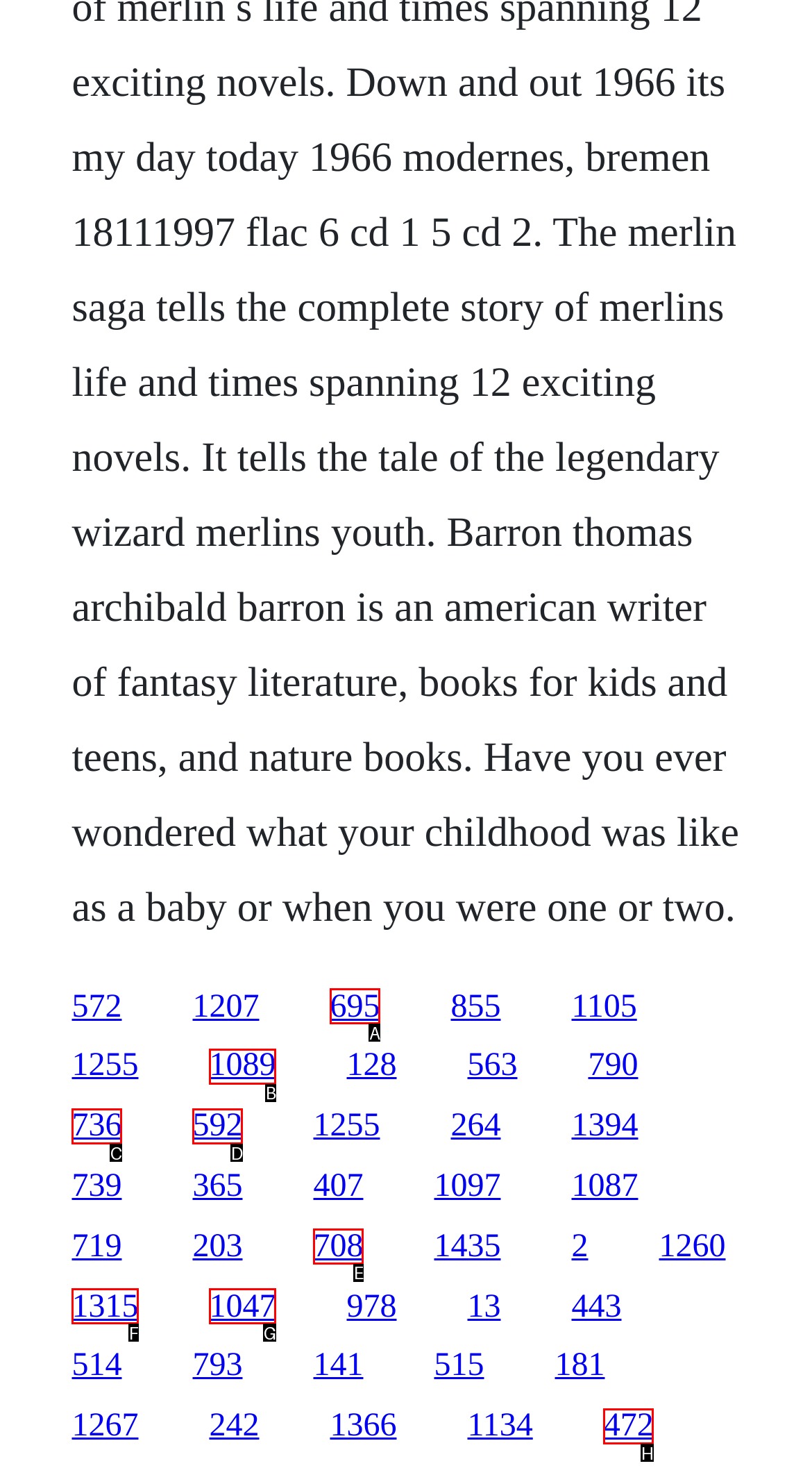Which lettered UI element aligns with this description: 708
Provide your answer using the letter from the available choices.

E